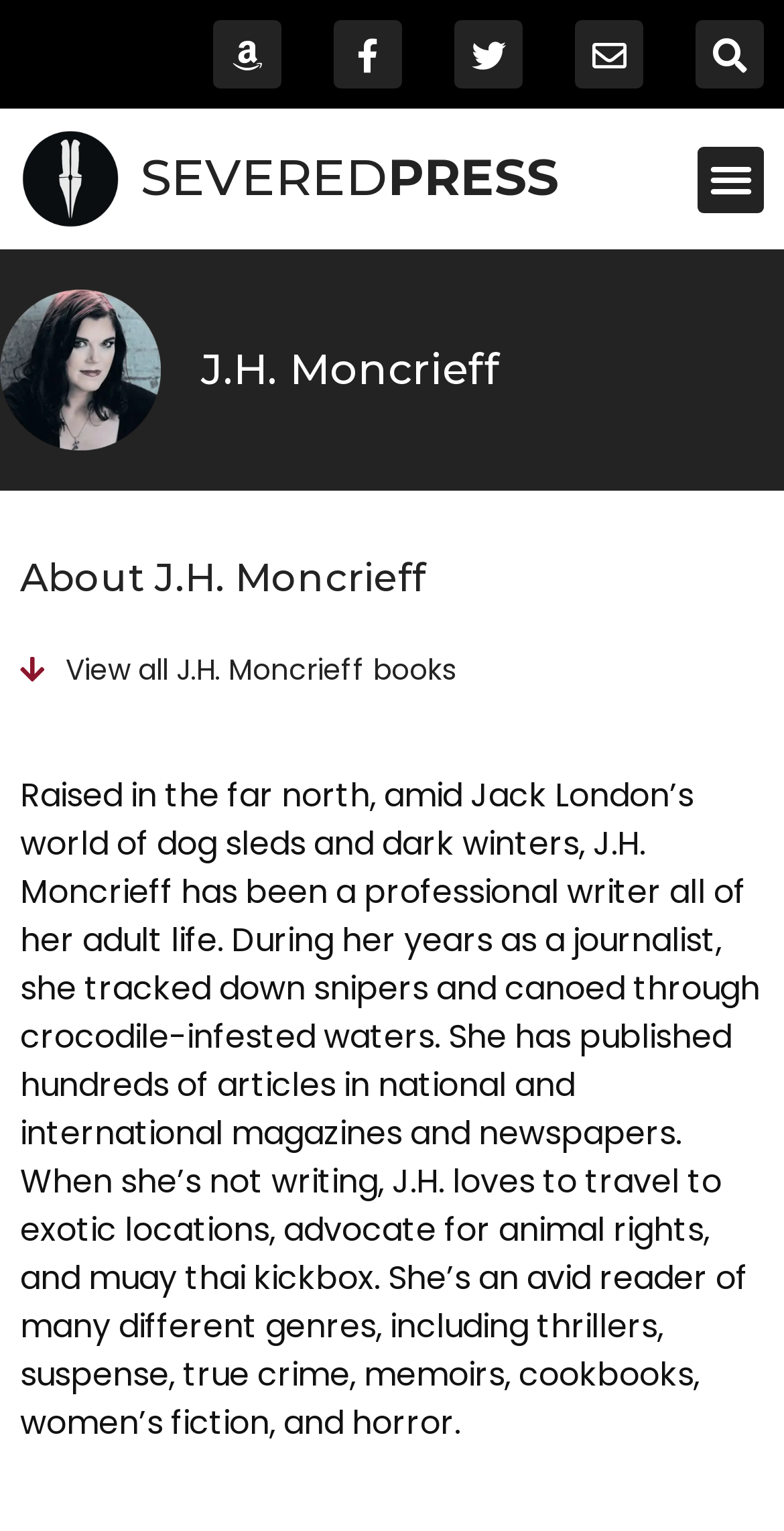Please provide a one-word or phrase answer to the question: 
How many social media links are there?

4